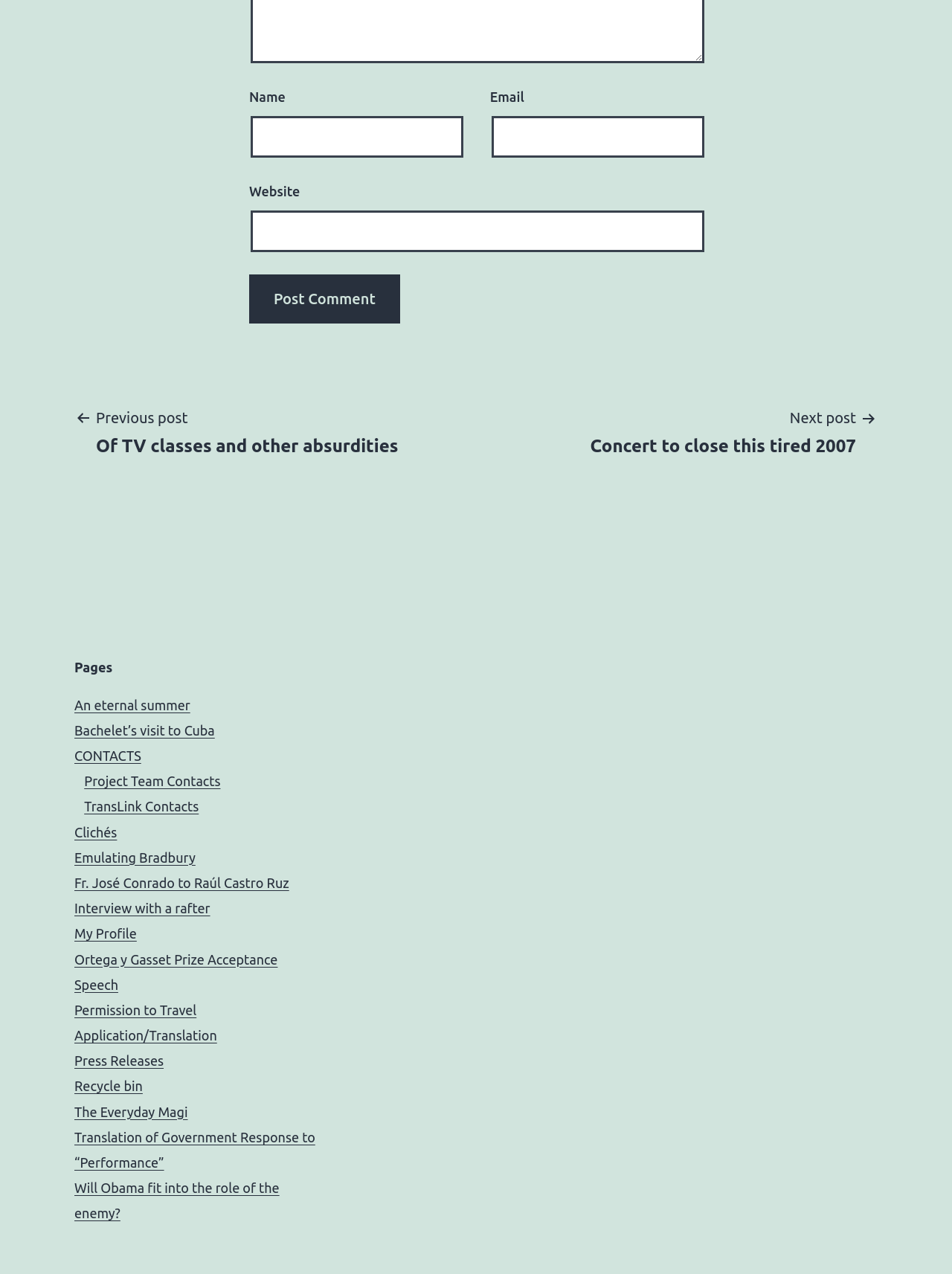Show the bounding box coordinates for the HTML element described as: "CONTACTS".

[0.078, 0.587, 0.148, 0.599]